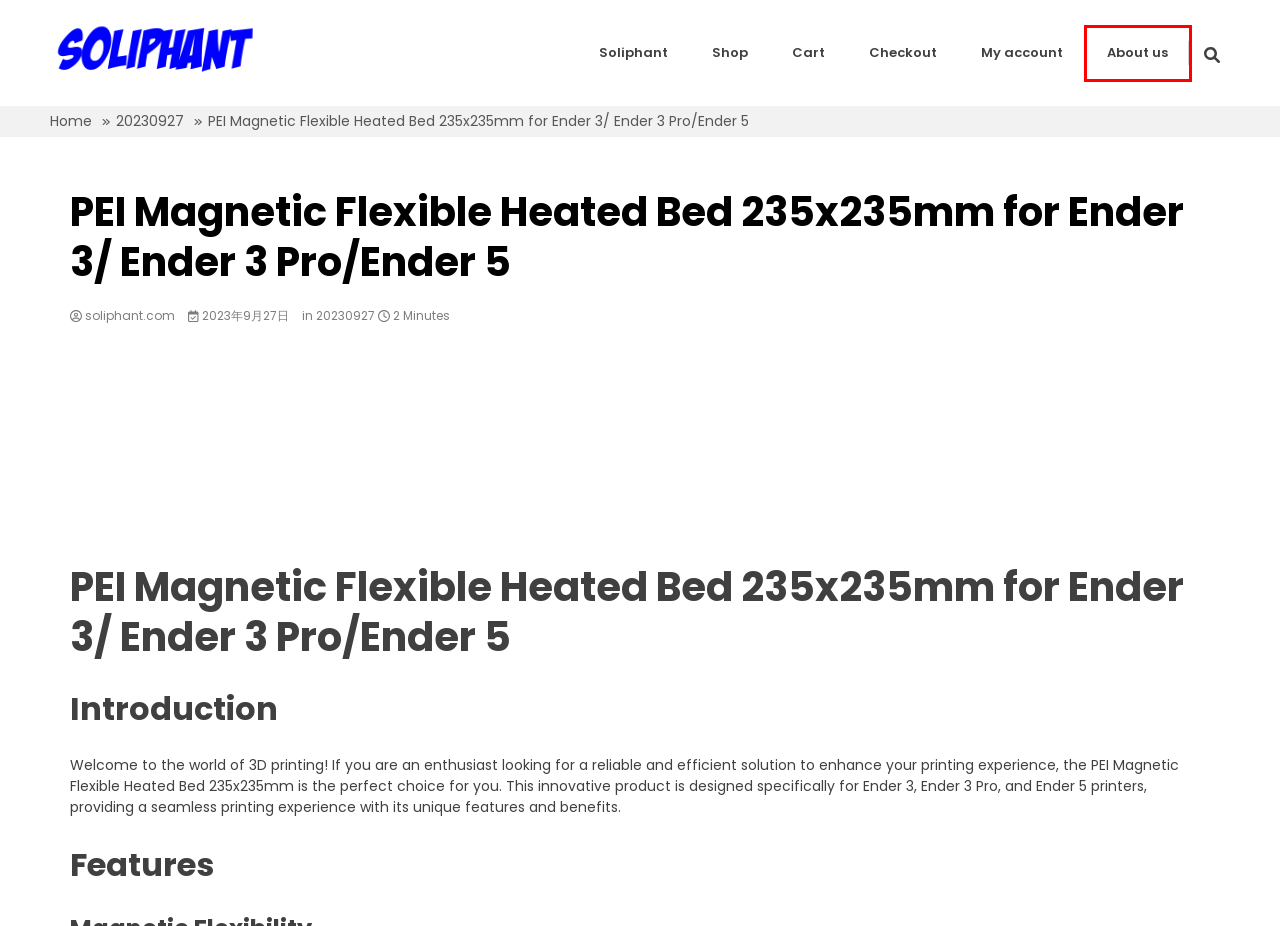Given a screenshot of a webpage with a red bounding box around an element, choose the most appropriate webpage description for the new page displayed after clicking the element within the bounding box. Here are the candidates:
A. 20230927 – soliphant
B. Shop – soliphant
C. 2023年9月27日 – soliphant
D. My account – soliphant
E. soliphant.com – soliphant
F. soliphant – Your destination for stylish and functional cups and mugs.
G. Cart – soliphant
H. About us – soliphant

H